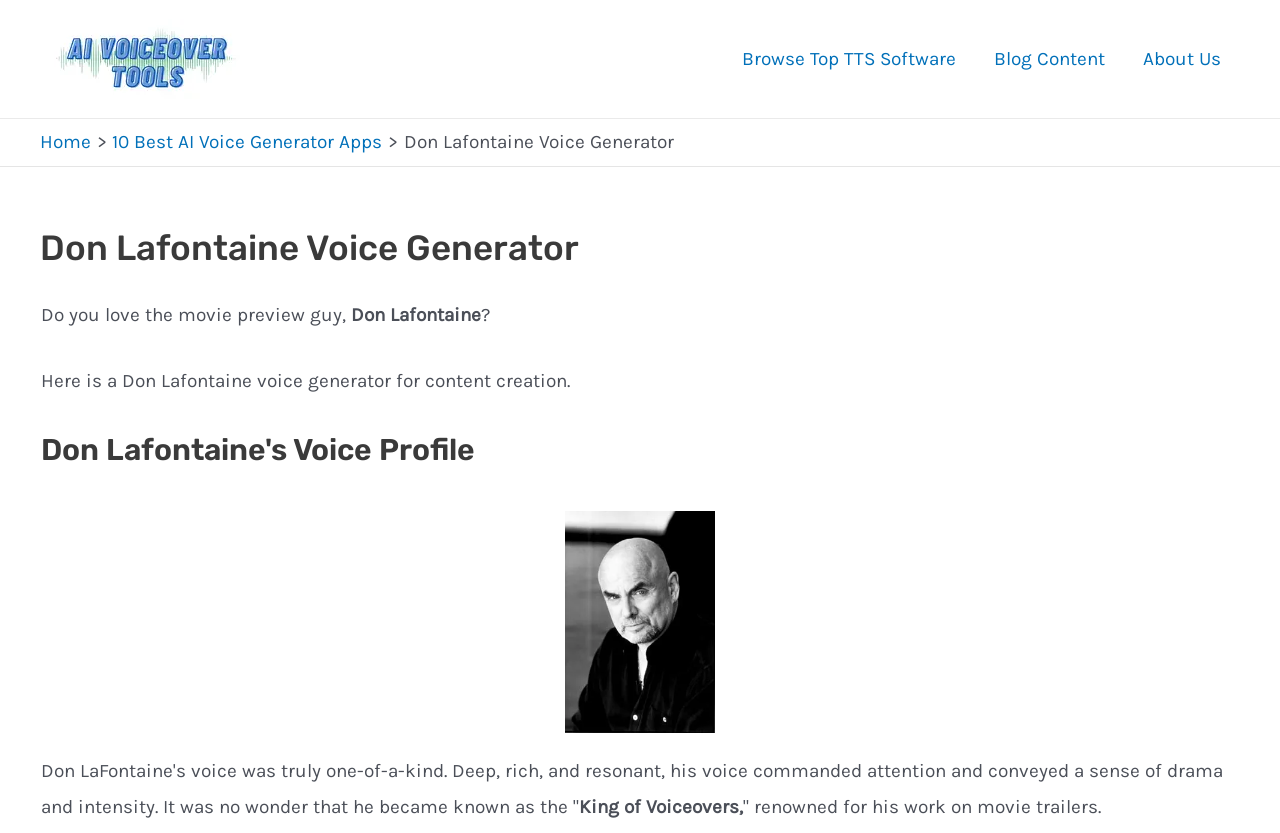Find the bounding box coordinates for the HTML element specified by: "Browse Top TTS Software".

[0.565, 0.023, 0.762, 0.119]